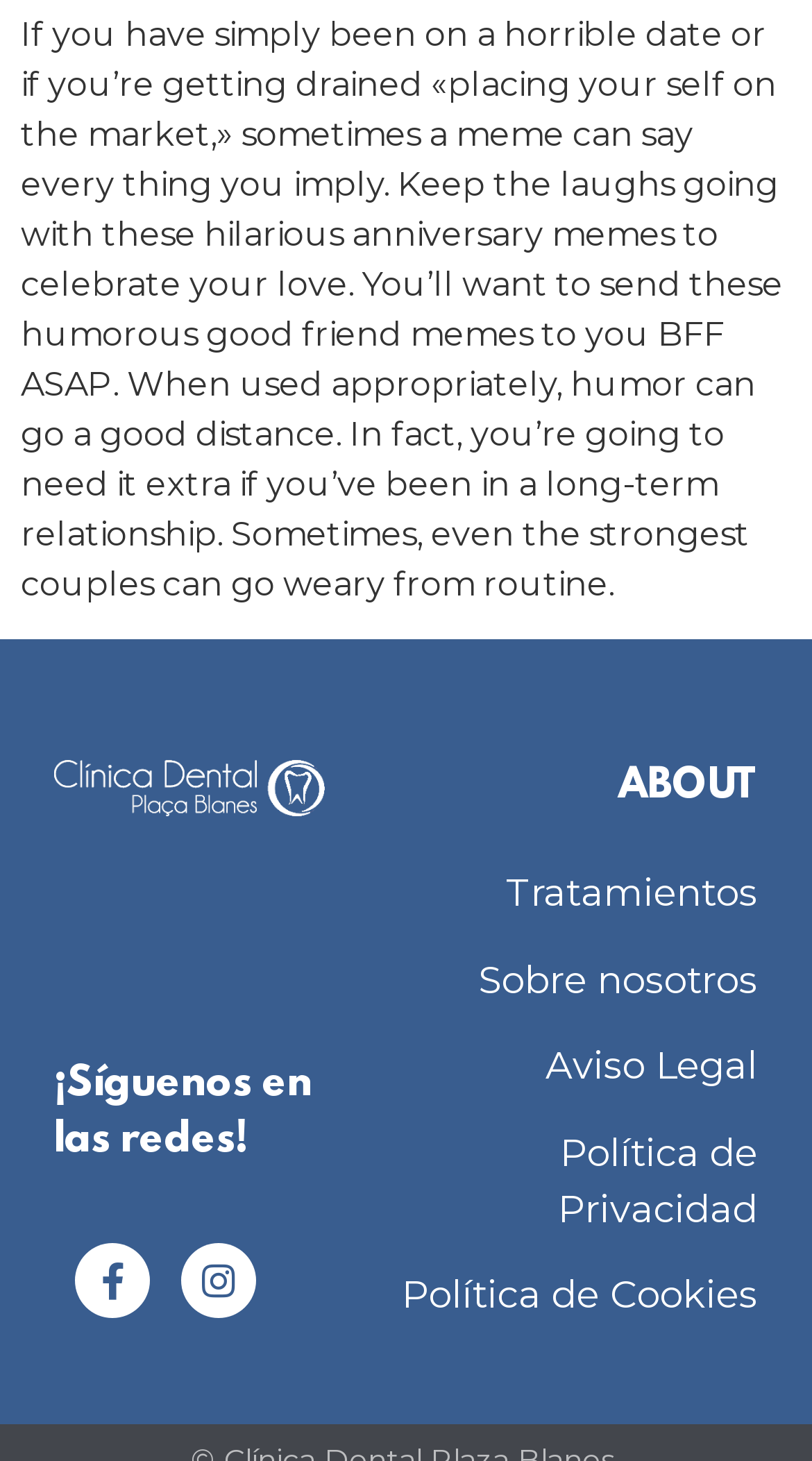Using the description: "Política de Cookies", determine the UI element's bounding box coordinates. Ensure the coordinates are in the format of four float numbers between 0 and 1, i.e., [left, top, right, bottom].

[0.495, 0.871, 0.933, 0.902]